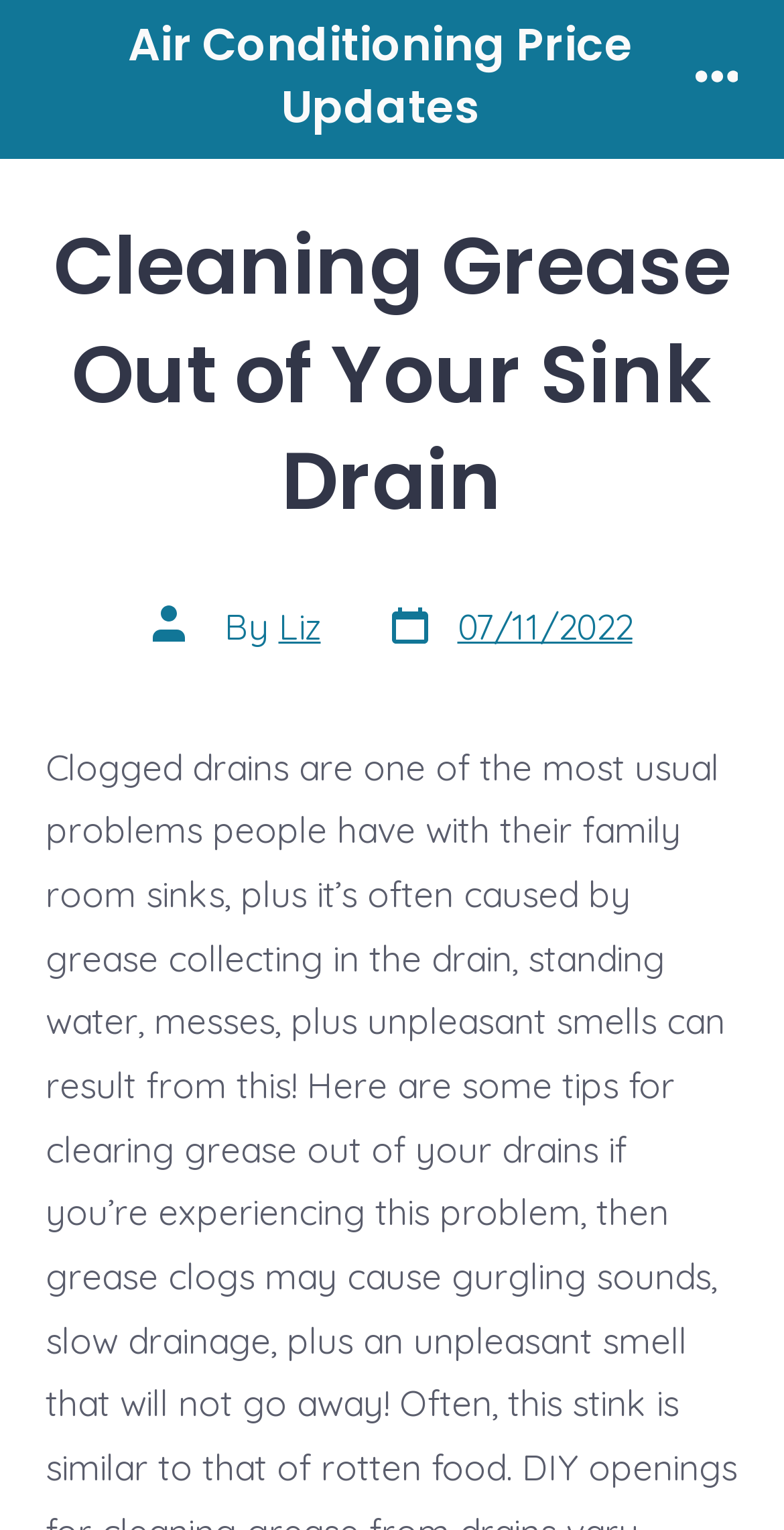Answer succinctly with a single word or phrase:
What is the website's name?

Air Conditioning Price Updates